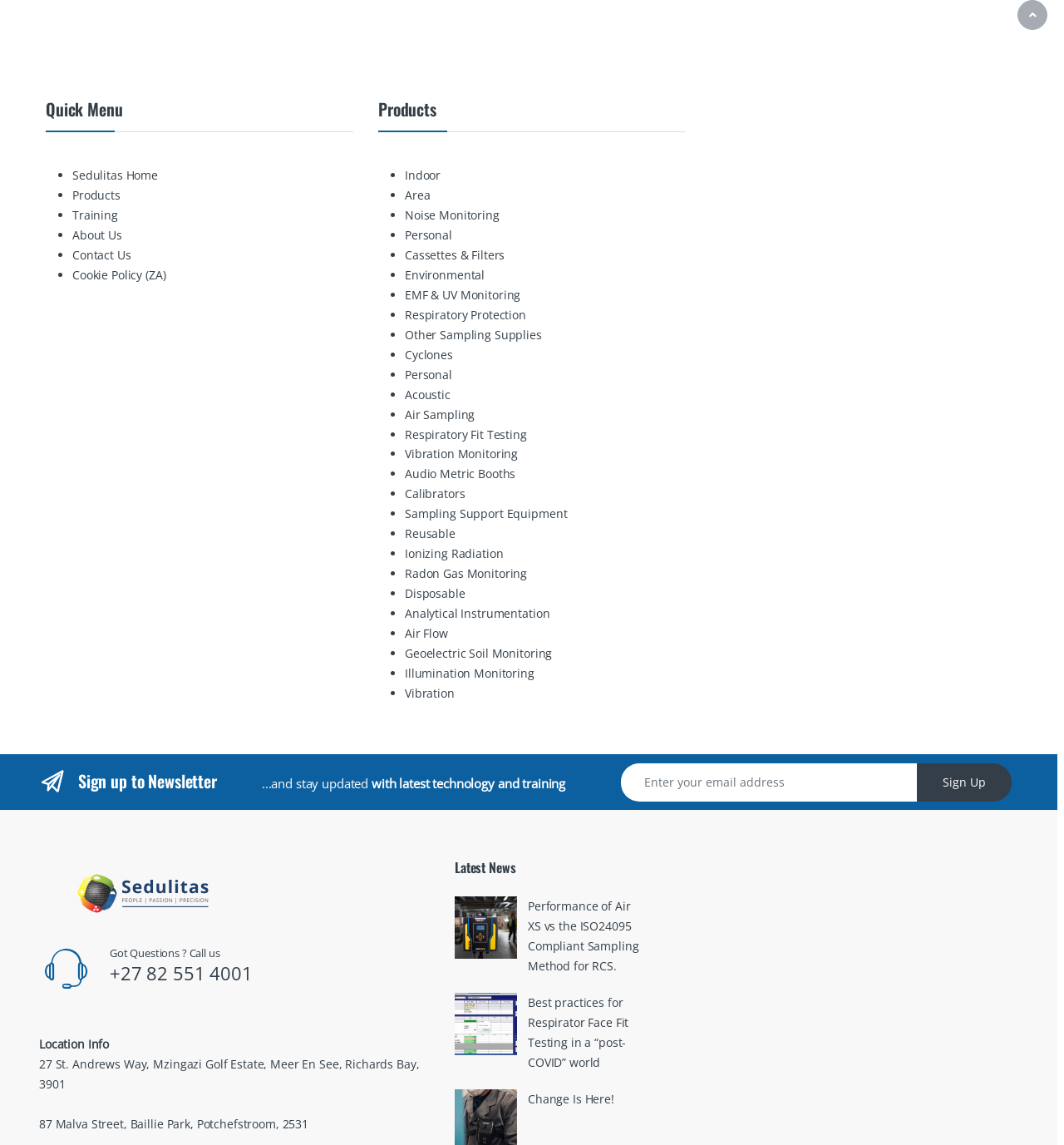What is the phone number to contact Sedulitas?
Answer the question with a single word or phrase derived from the image.

+27 82 551 4001